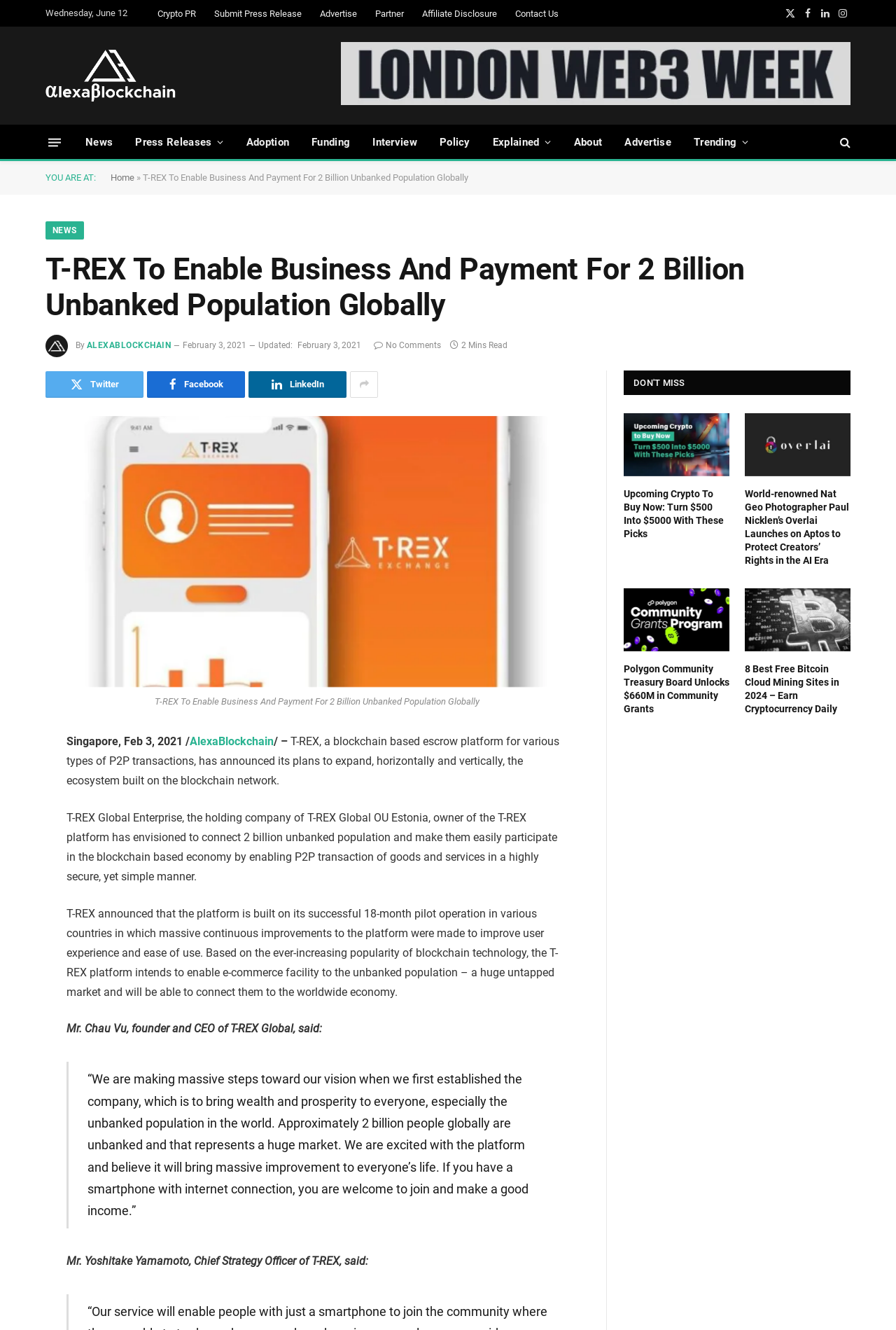Please provide the bounding box coordinates for the element that needs to be clicked to perform the instruction: "Submit a press release". The coordinates must consist of four float numbers between 0 and 1, formatted as [left, top, right, bottom].

[0.229, 0.0, 0.347, 0.02]